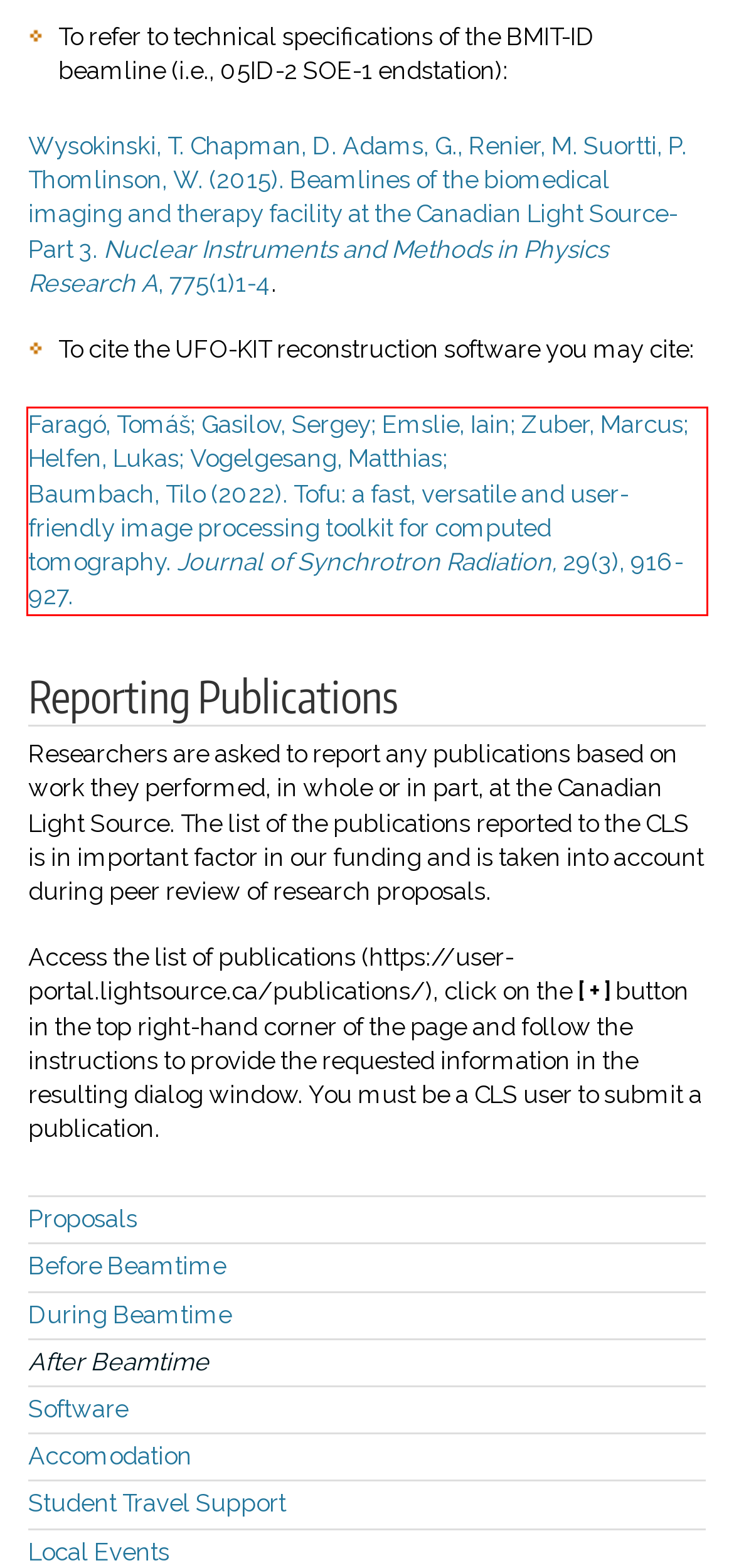Please examine the webpage screenshot containing a red bounding box and use OCR to recognize and output the text inside the red bounding box.

Faragó, Tomáš; Gasilov, Sergey; Emslie, Iain; Zuber, Marcus; Helfen, Lukas; Vogelgesang, Matthias; Baumbach, Tilo (2022). Tofu: a fast, versatile and user-friendly image processing toolkit for computed tomography. Journal of Synchrotron Radiation, 29(3), 916-927.